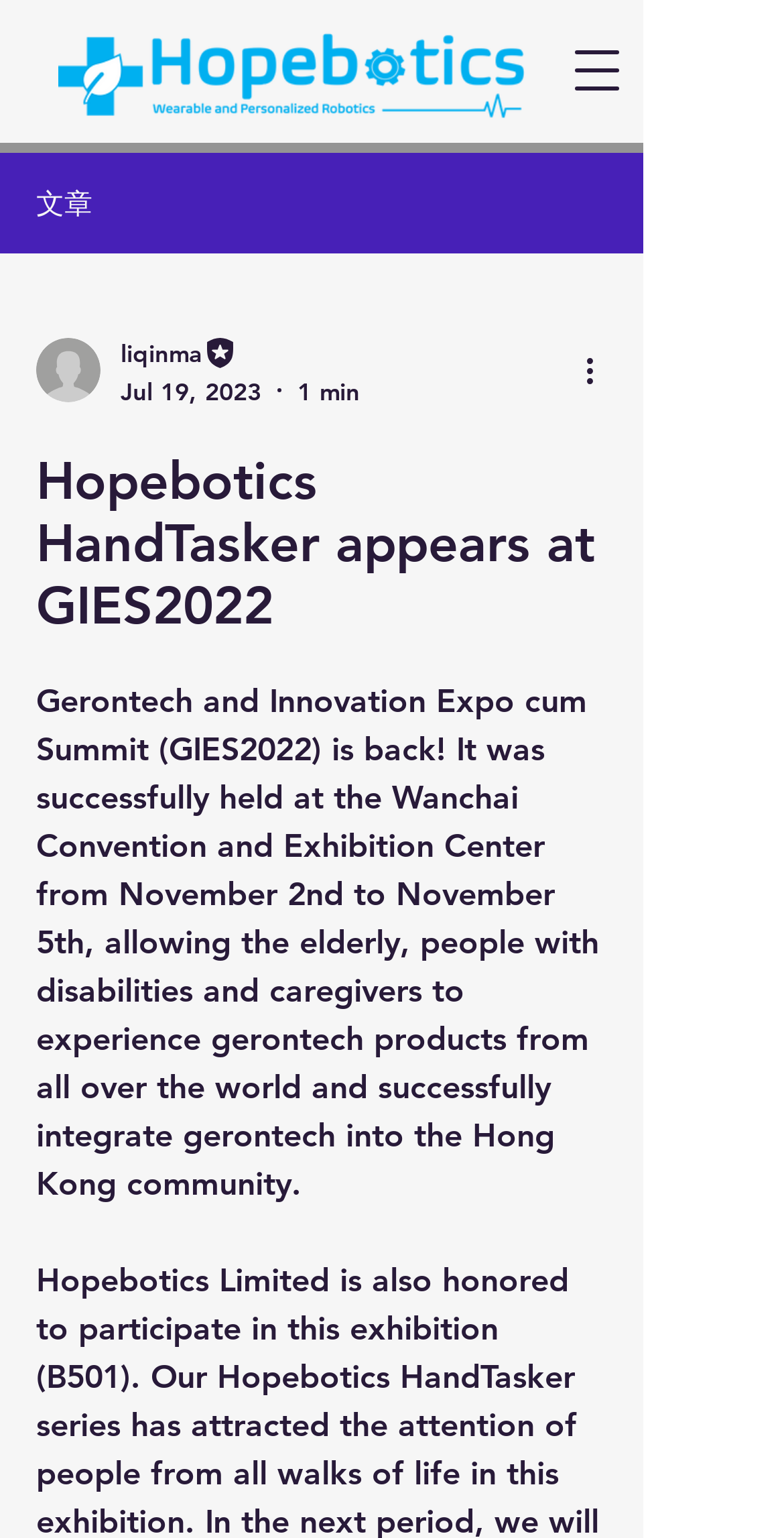What is the event mentioned in the article?
Refer to the image and respond with a one-word or short-phrase answer.

GIES2022